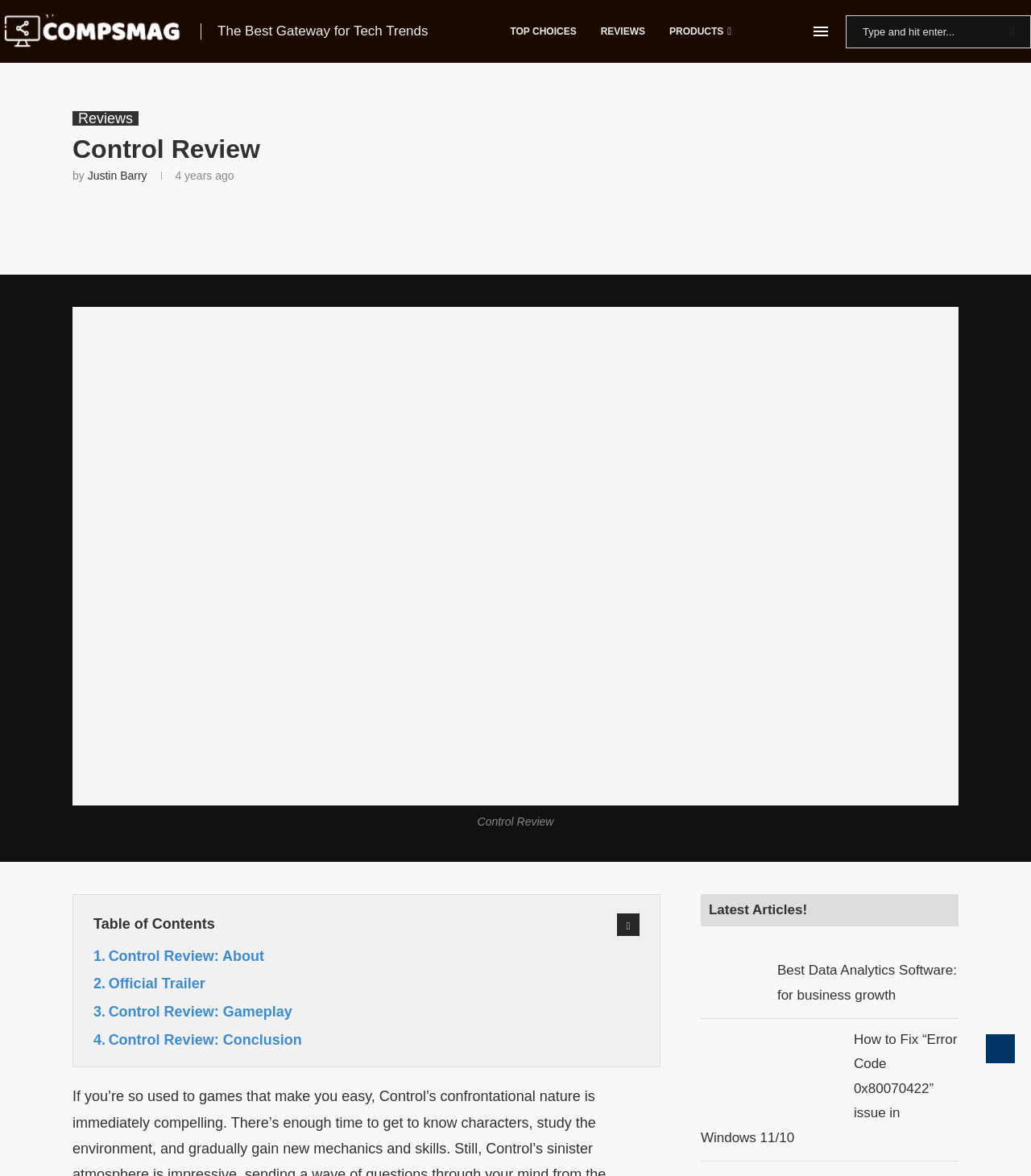Use a single word or phrase to answer this question: 
What is the purpose of the search bar?

To search the website